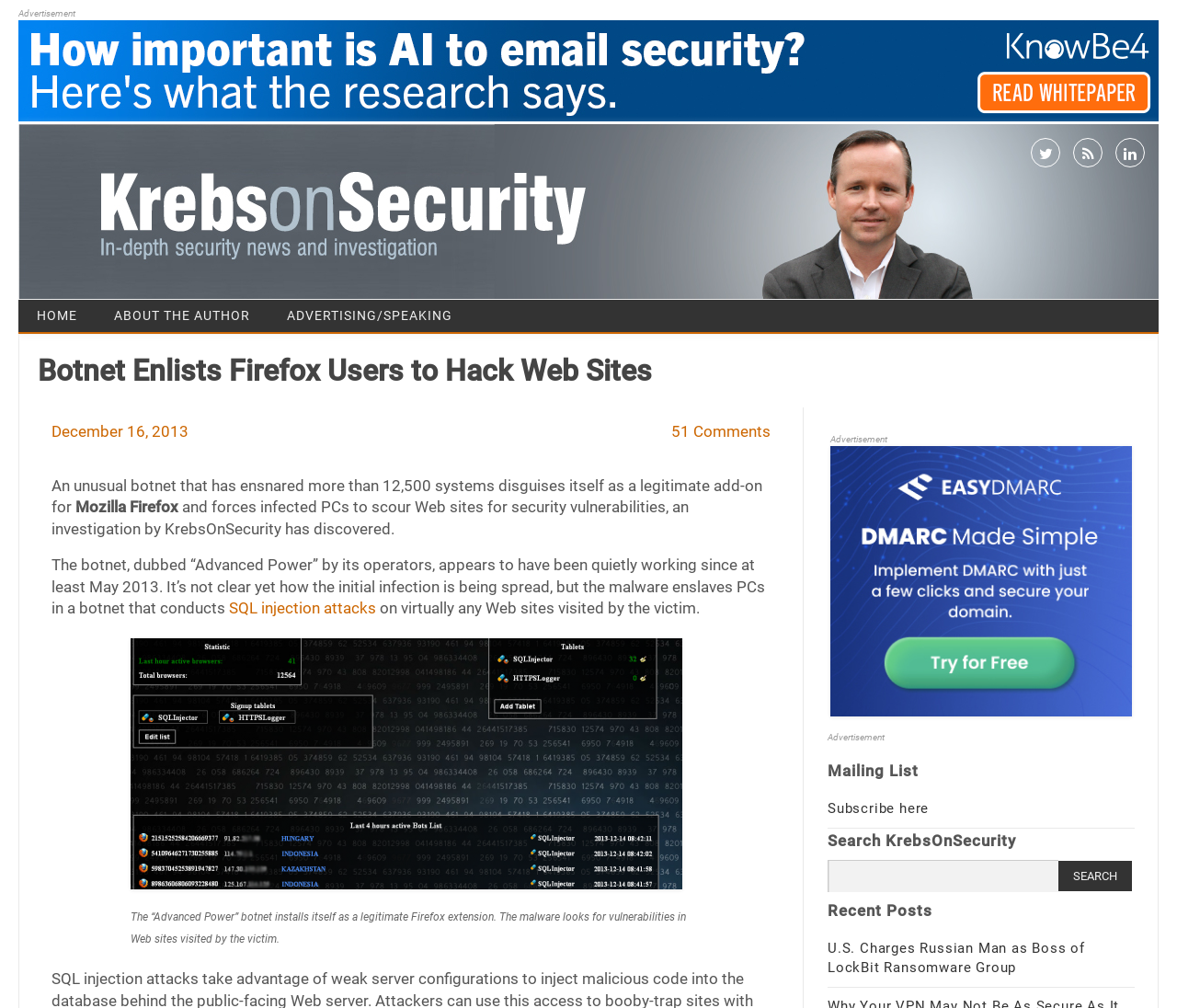Identify the bounding box coordinates of the part that should be clicked to carry out this instruction: "Skip to content".

[0.5, 0.296, 0.59, 0.312]